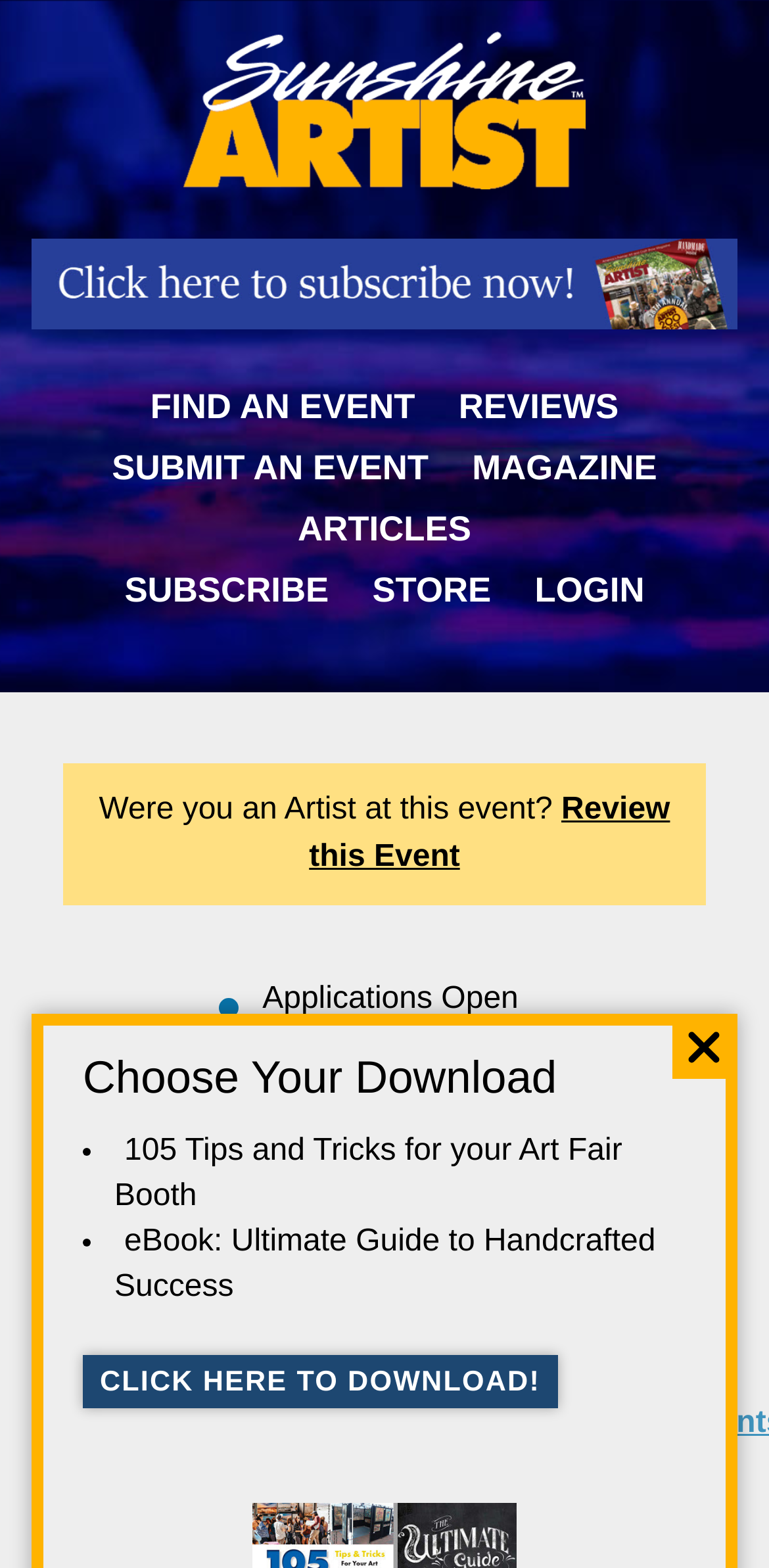Please identify the bounding box coordinates of the area that needs to be clicked to fulfill the following instruction: "Click on the 'FIND AN EVENT' link."

[0.196, 0.247, 0.54, 0.277]